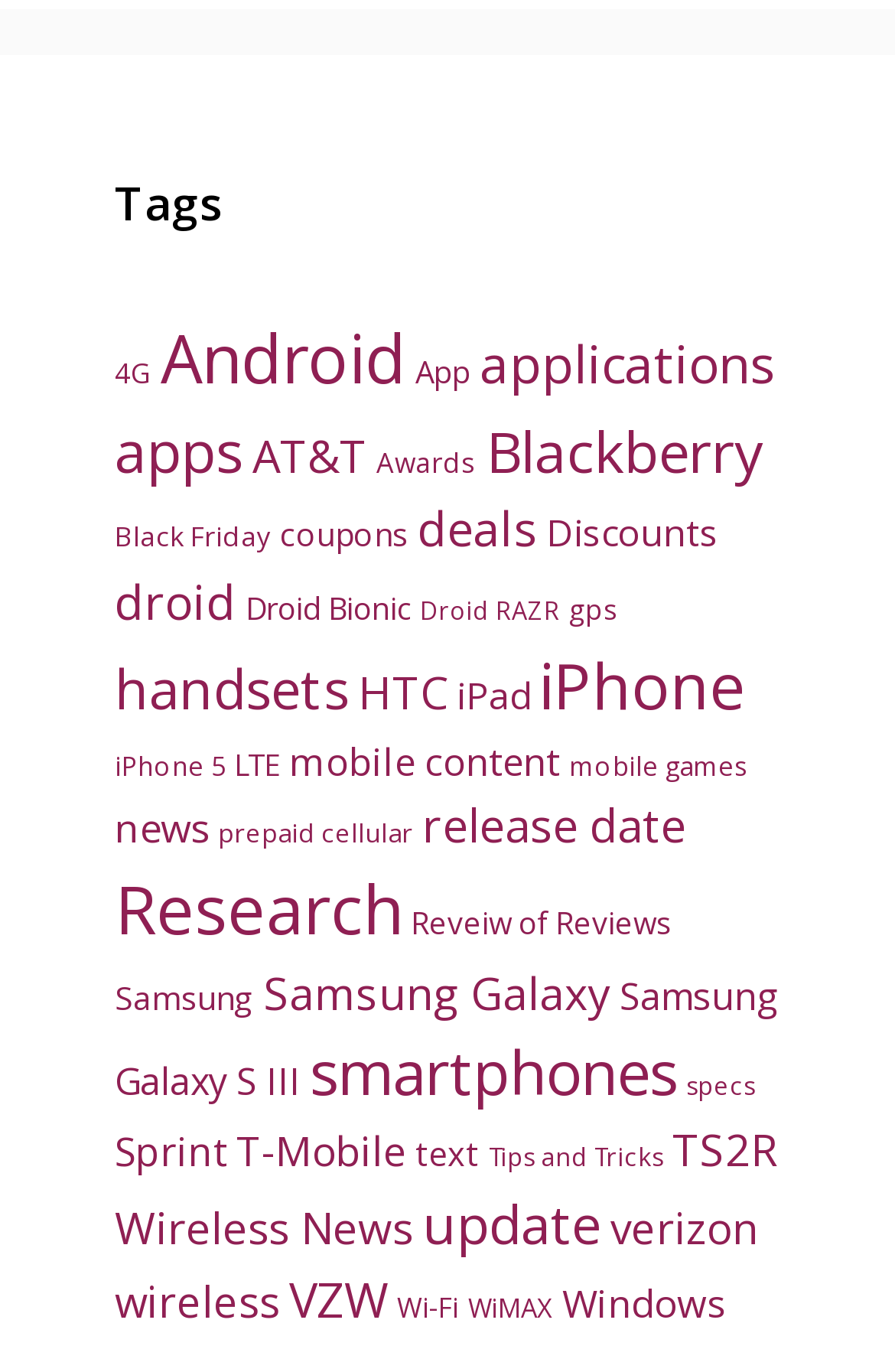Please find the bounding box coordinates of the element's region to be clicked to carry out this instruction: "Browse 'deals' section".

[0.467, 0.362, 0.6, 0.409]